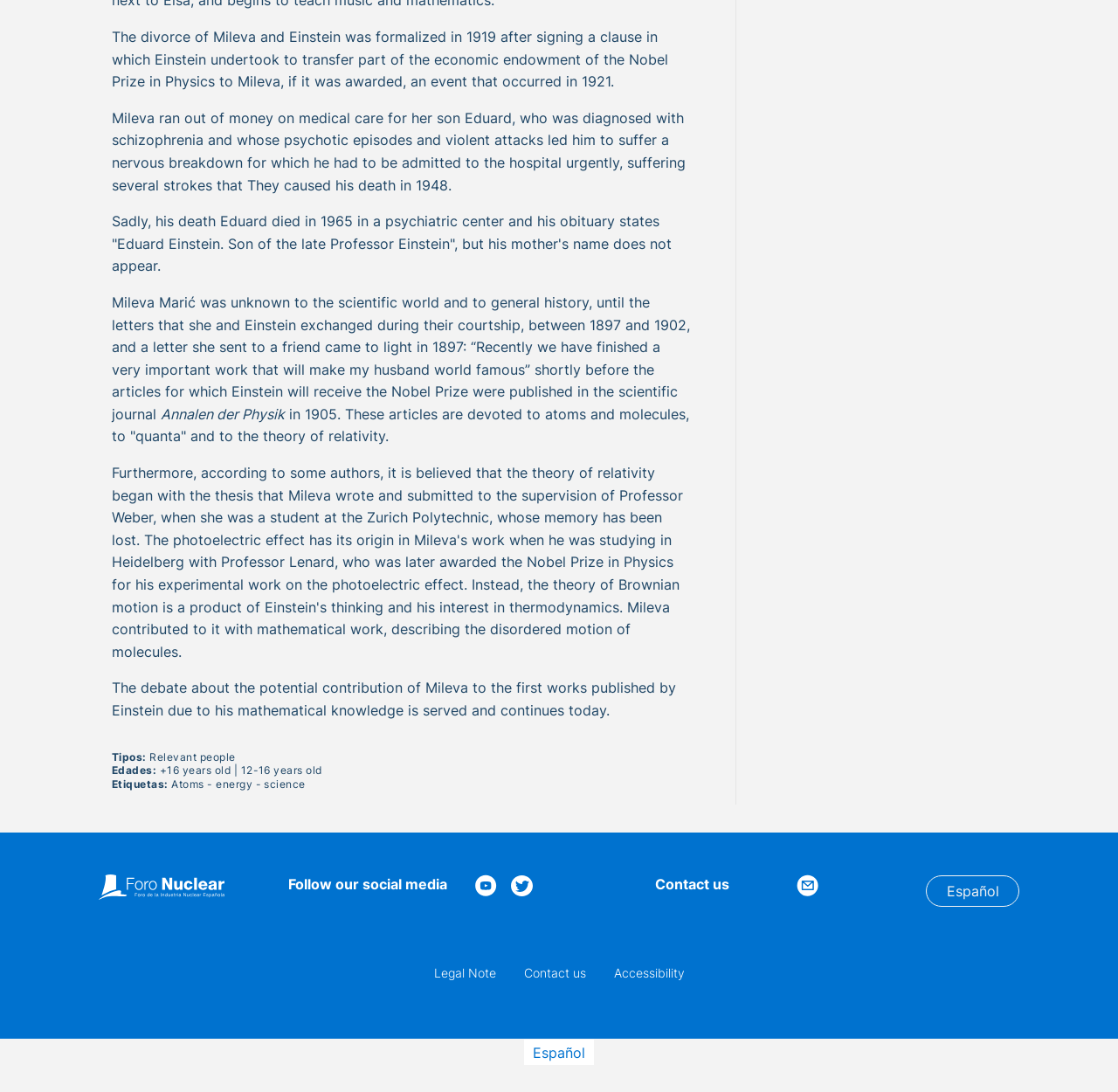Bounding box coordinates are specified in the format (top-left x, top-left y, bottom-right x, bottom-right y). All values are floating point numbers bounded between 0 and 1. Please provide the bounding box coordinate of the region this sentence describes: Contact us

[0.468, 0.882, 0.524, 0.9]